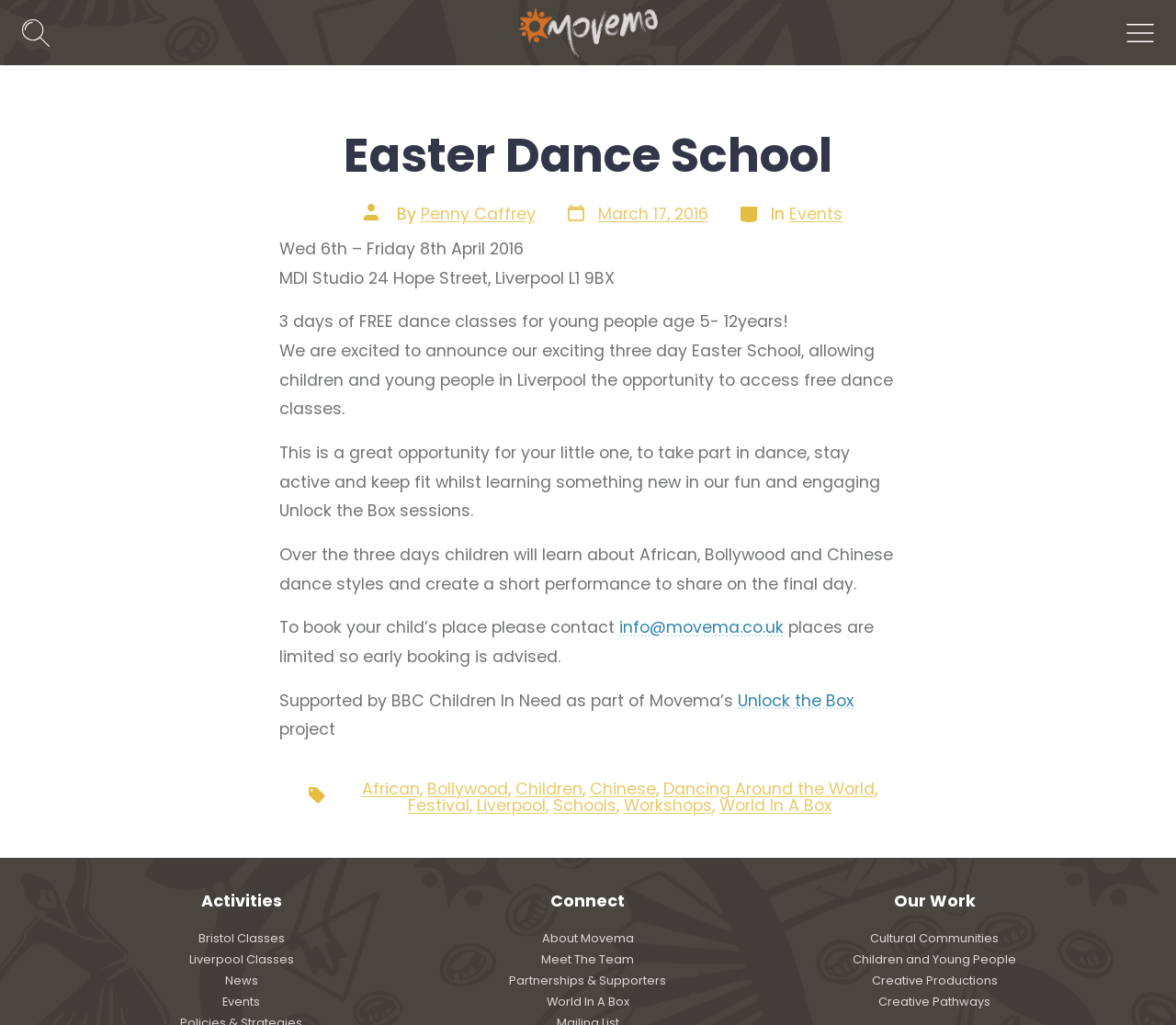Can you find and generate the webpage's heading?

Easter Dance School